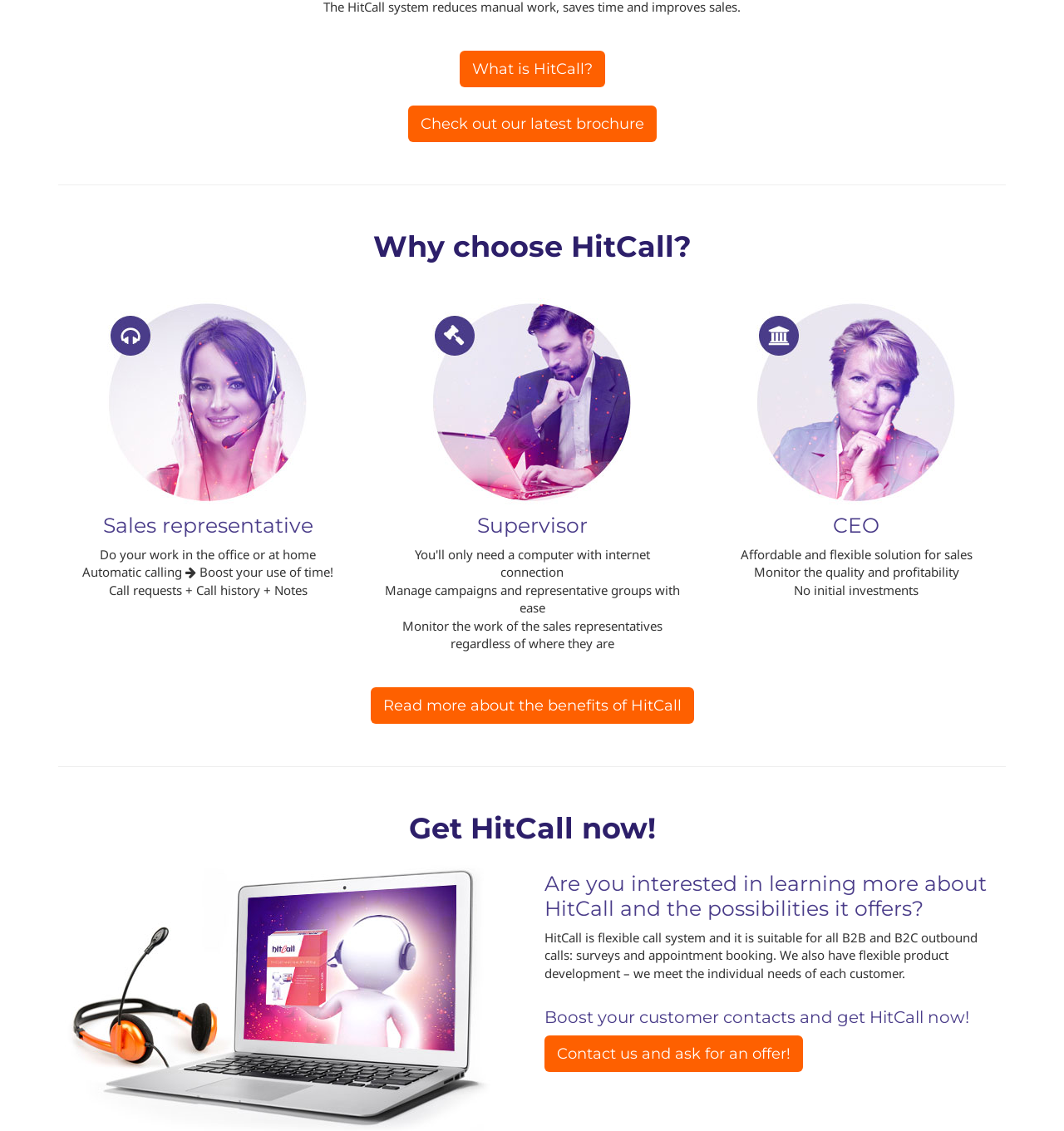Provide the bounding box coordinates of the HTML element this sentence describes: "What is HitCall?". The bounding box coordinates consist of four float numbers between 0 and 1, i.e., [left, top, right, bottom].

[0.432, 0.045, 0.568, 0.077]